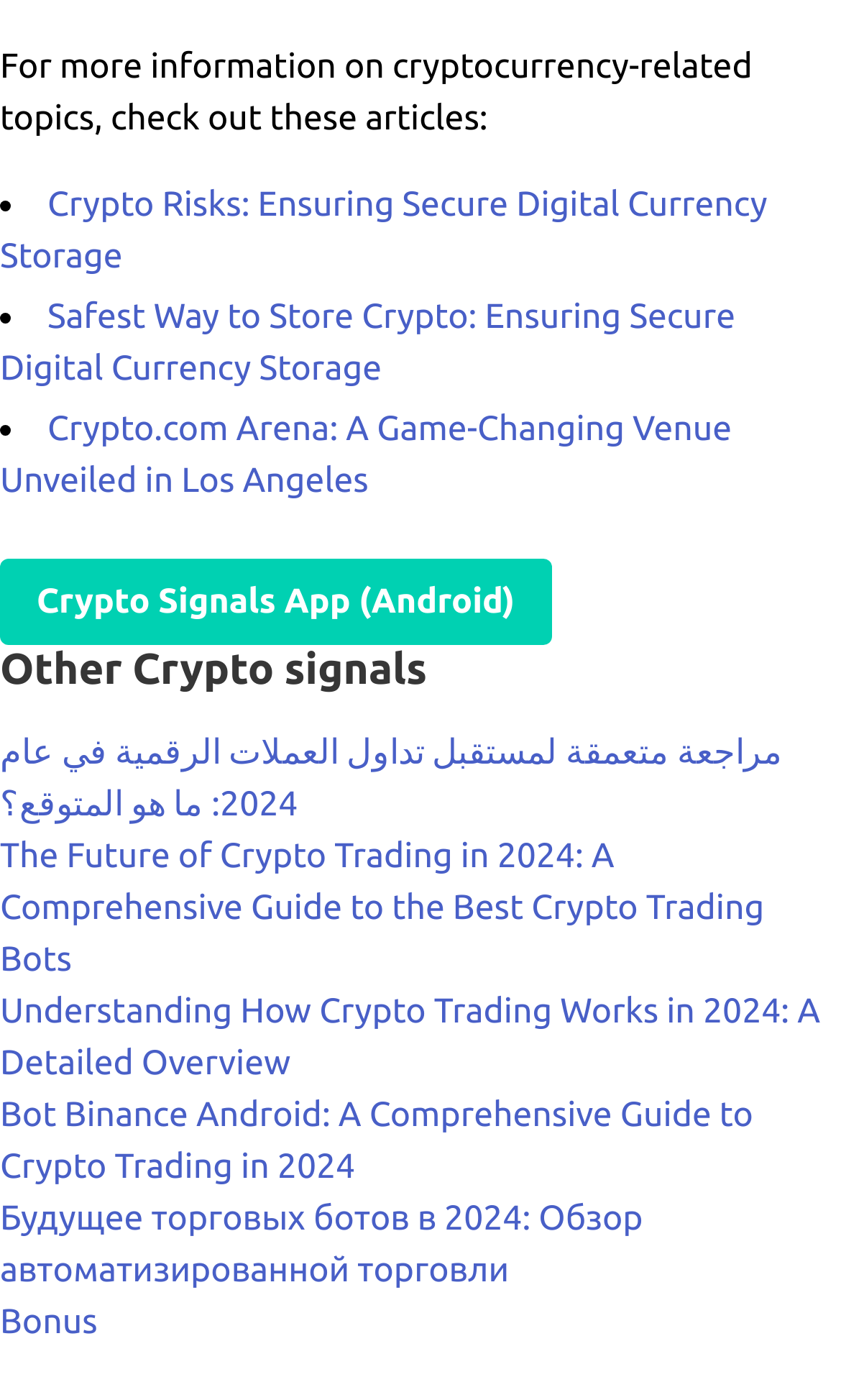Locate the bounding box coordinates of the segment that needs to be clicked to meet this instruction: "Check out Bot Binance Android".

[0.0, 0.783, 0.896, 0.848]